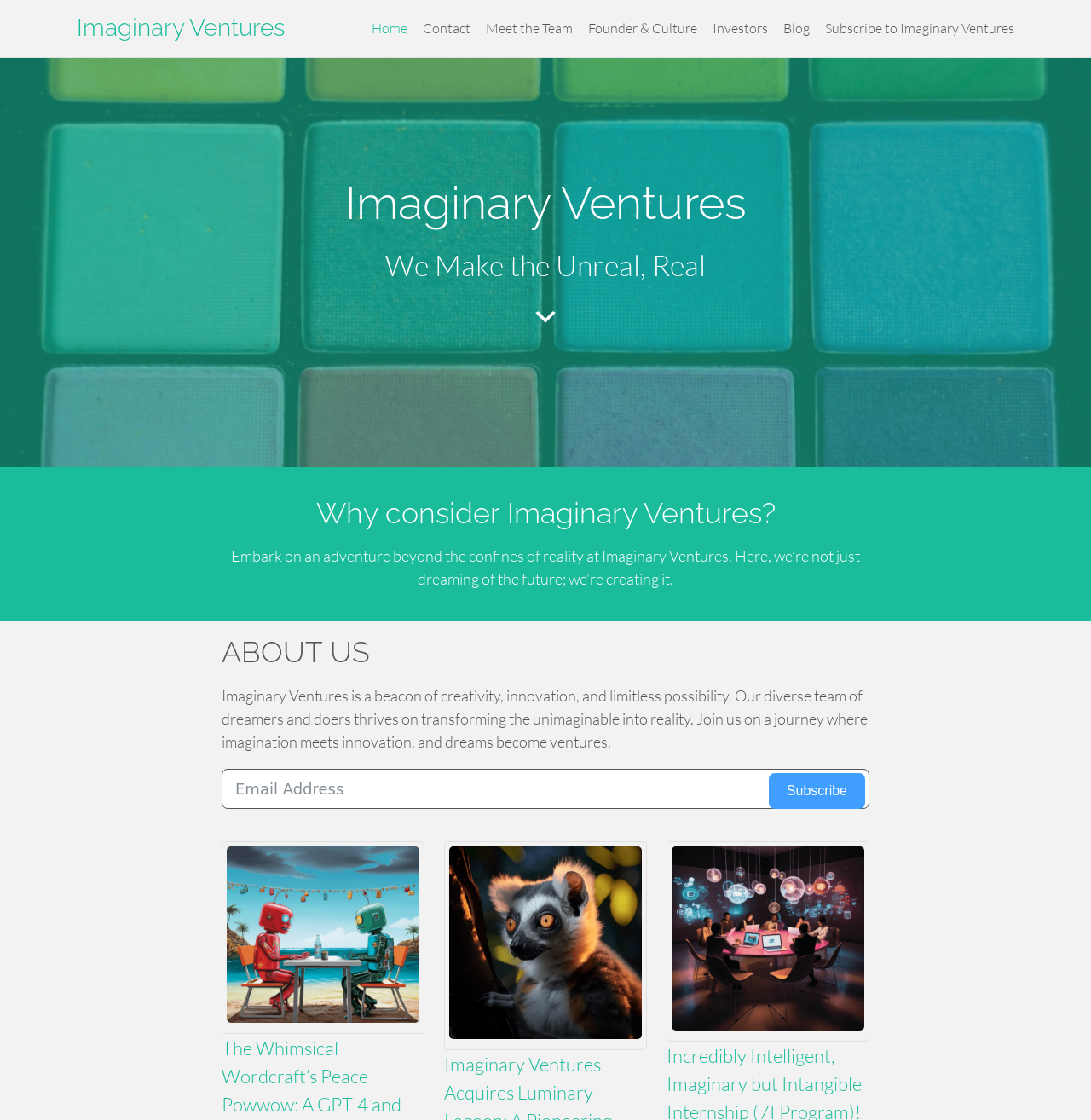Please determine the bounding box coordinates of the element's region to click for the following instruction: "Subscribe to Imaginary Ventures".

[0.756, 0.016, 0.93, 0.035]